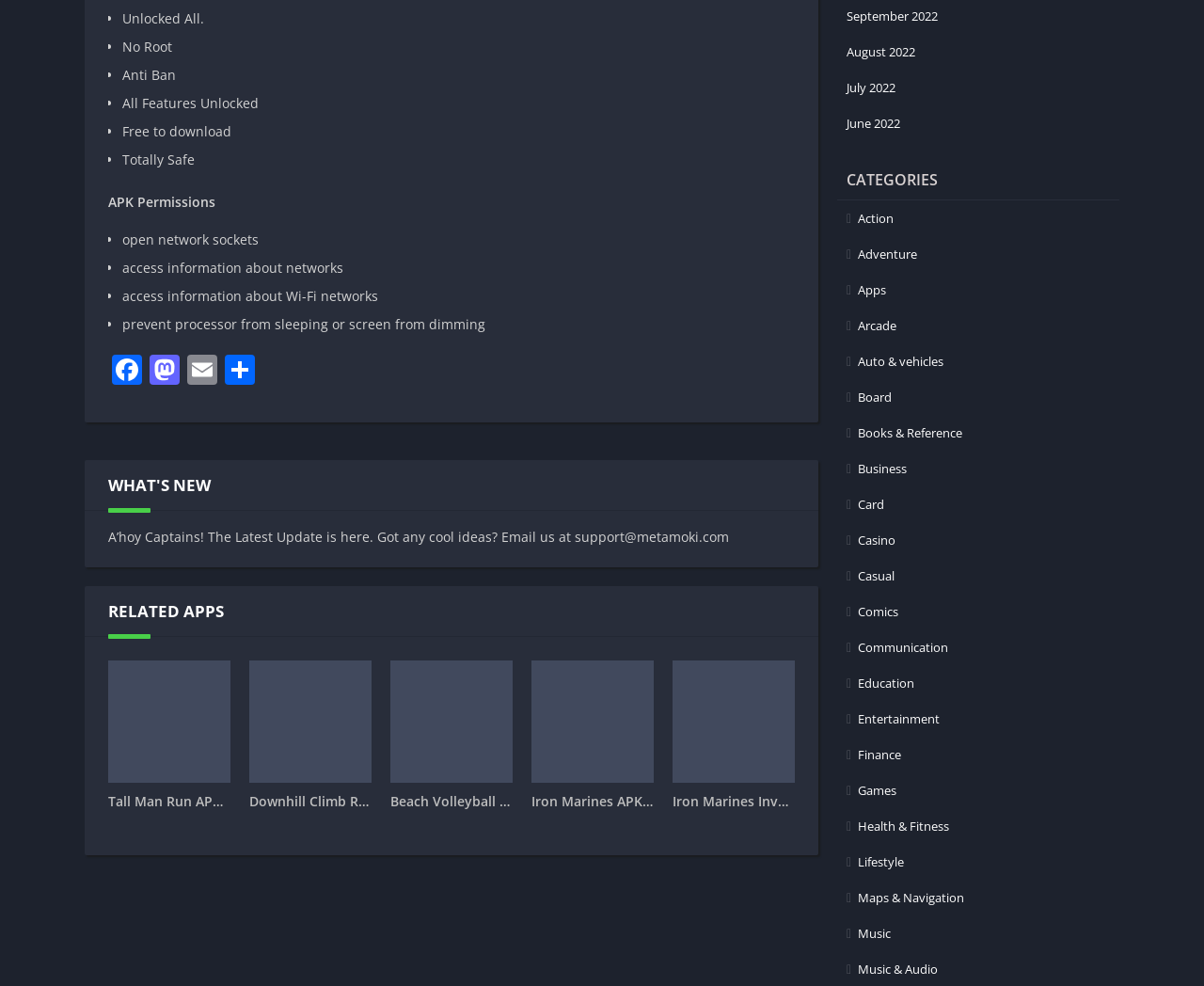Respond to the question with just a single word or phrase: 
What are the categories of apps available?

Action, Adventure, Apps, Arcade, Auto & vehicles, Board, Books & Reference, Business, Card, Casino, Casual, Comics, Communication, Education, Entertainment, Finance, Games, Health & Fitness, Lifestyle, Maps & Navigation, Music, Music & Audio